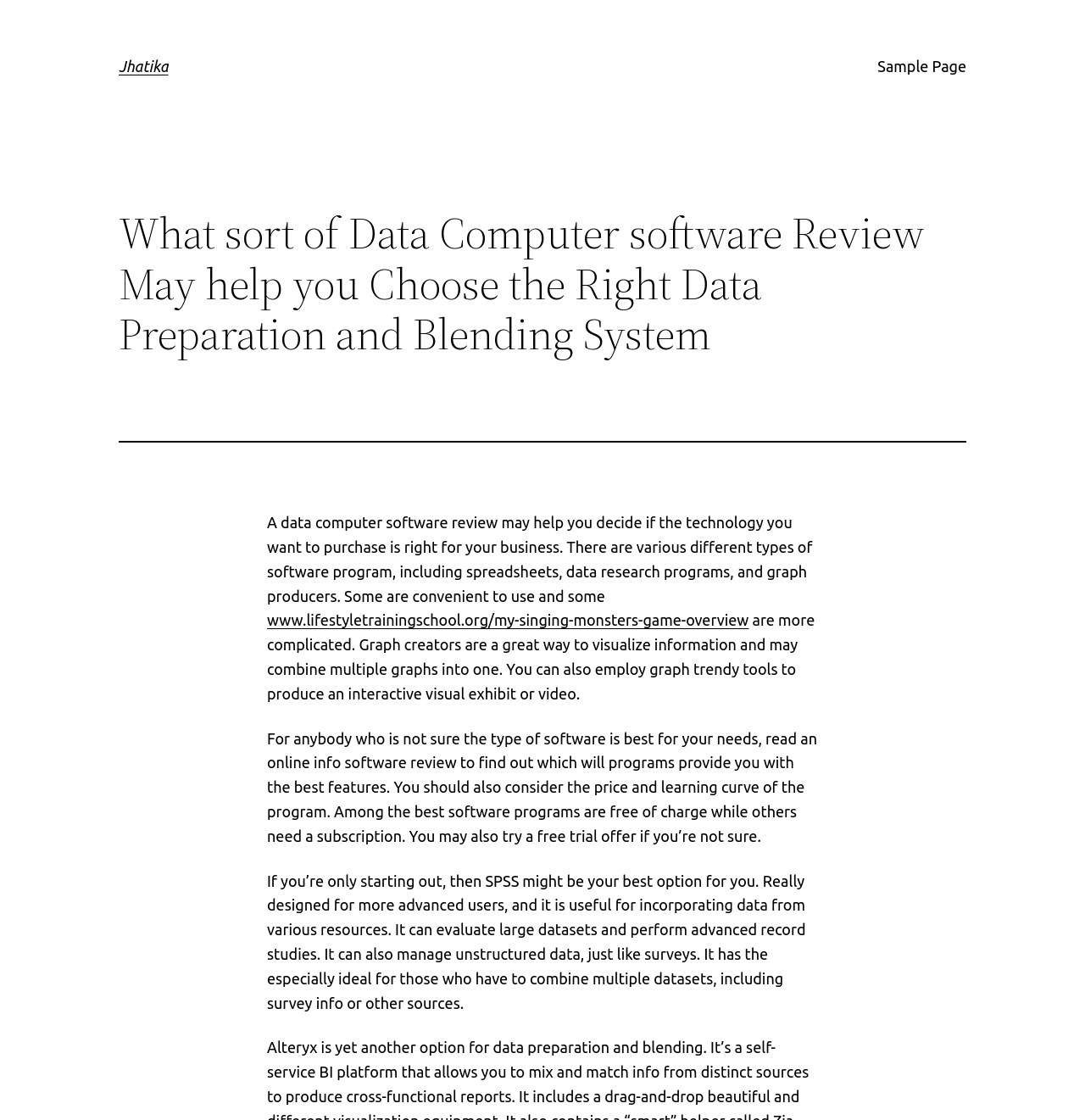What can you do if you’re not sure which software is best for your needs?
Look at the image and respond with a one-word or short-phrase answer.

Read an online info software review